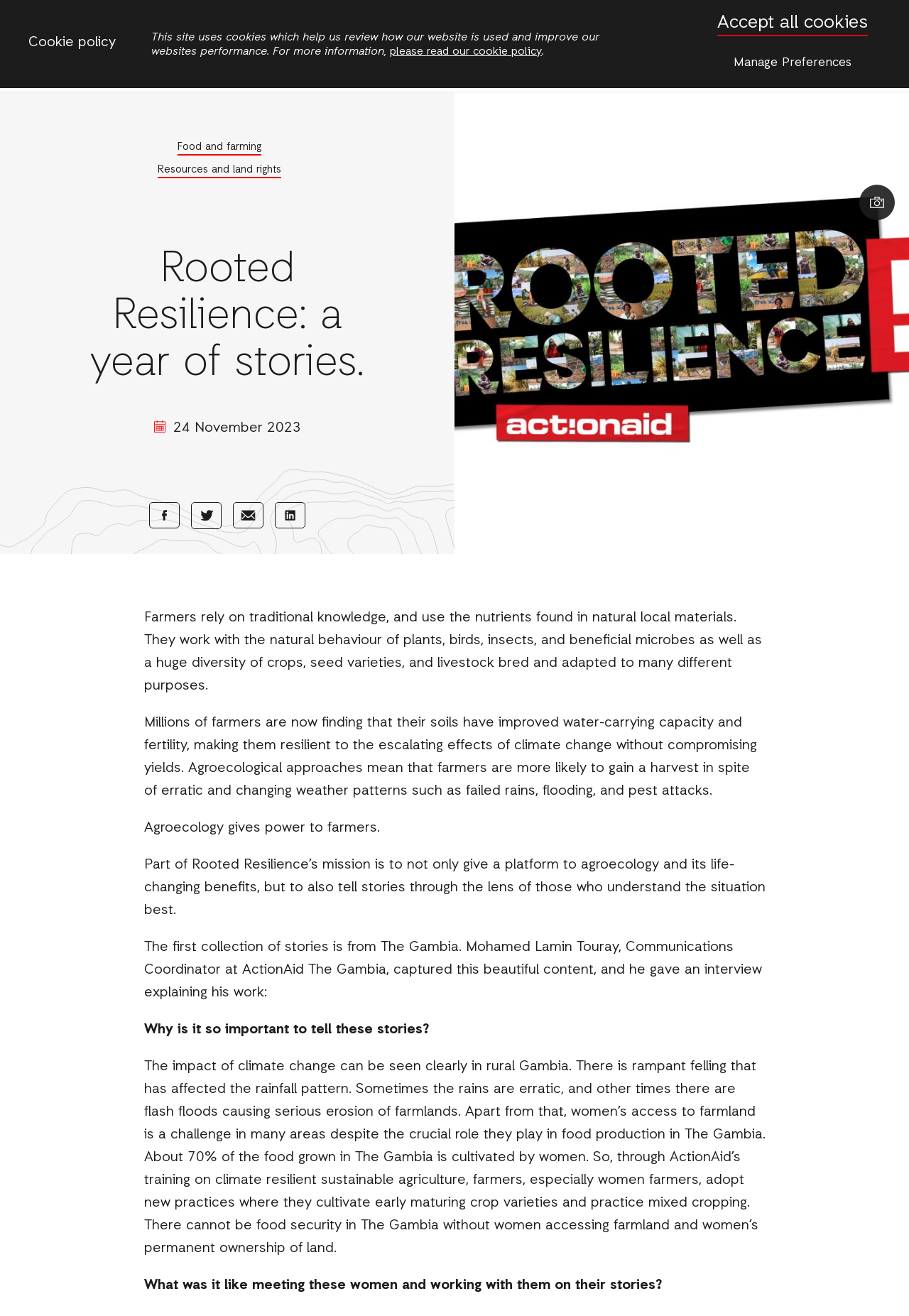Please identify the bounding box coordinates of the element I need to click to follow this instruction: "Click Donate now".

[0.842, 0.0, 1.0, 0.035]